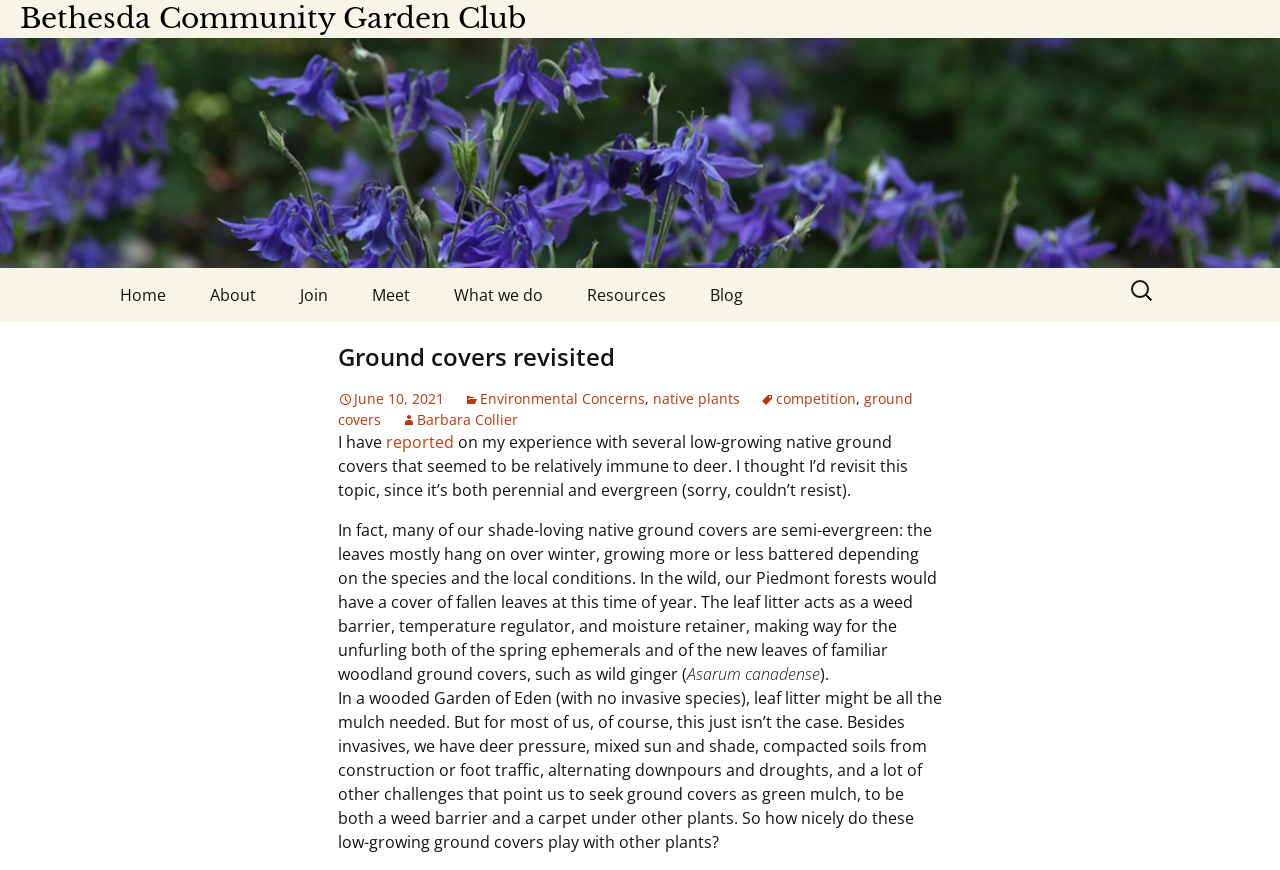Please locate the bounding box coordinates for the element that should be clicked to achieve the following instruction: "Click on the 'About' link". Ensure the coordinates are given as four float numbers between 0 and 1, i.e., [left, top, right, bottom].

[0.148, 0.37, 0.305, 0.432]